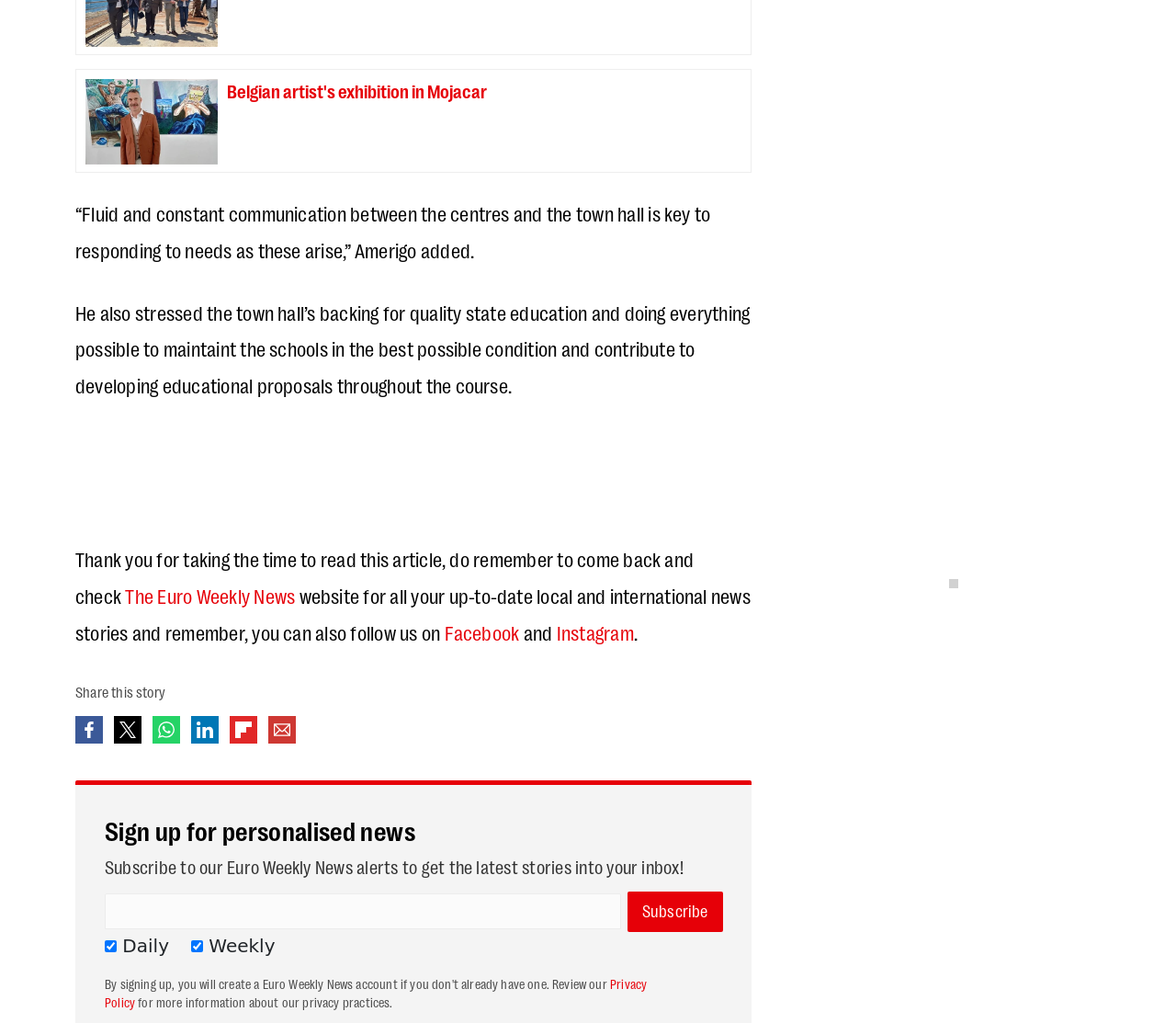How many social media platforms can users share the article on?
Based on the screenshot, provide a one-word or short-phrase response.

6